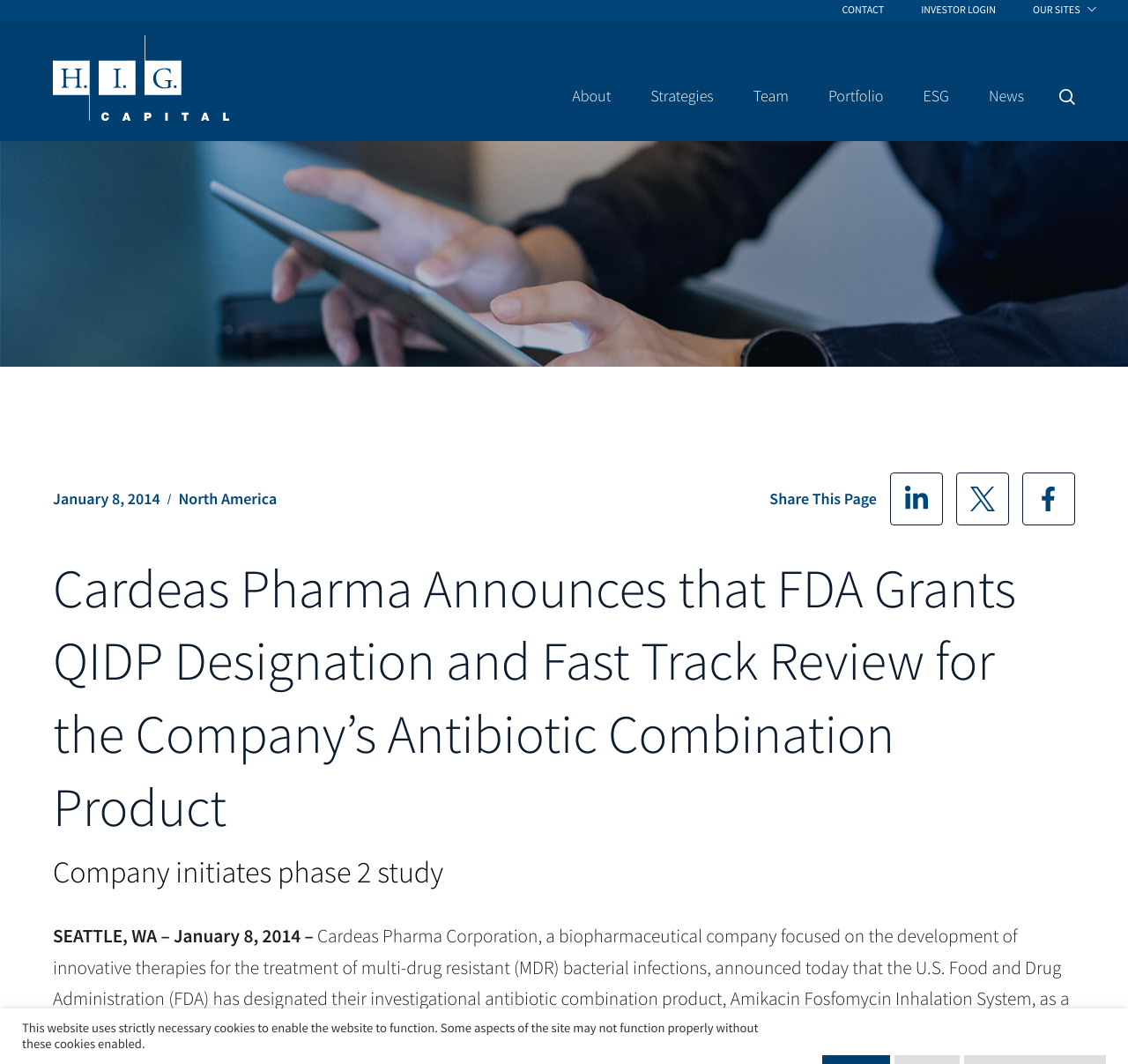Please locate the bounding box coordinates of the element that should be clicked to complete the given instruction: "Share on LinkedIn".

[0.789, 0.444, 0.836, 0.494]